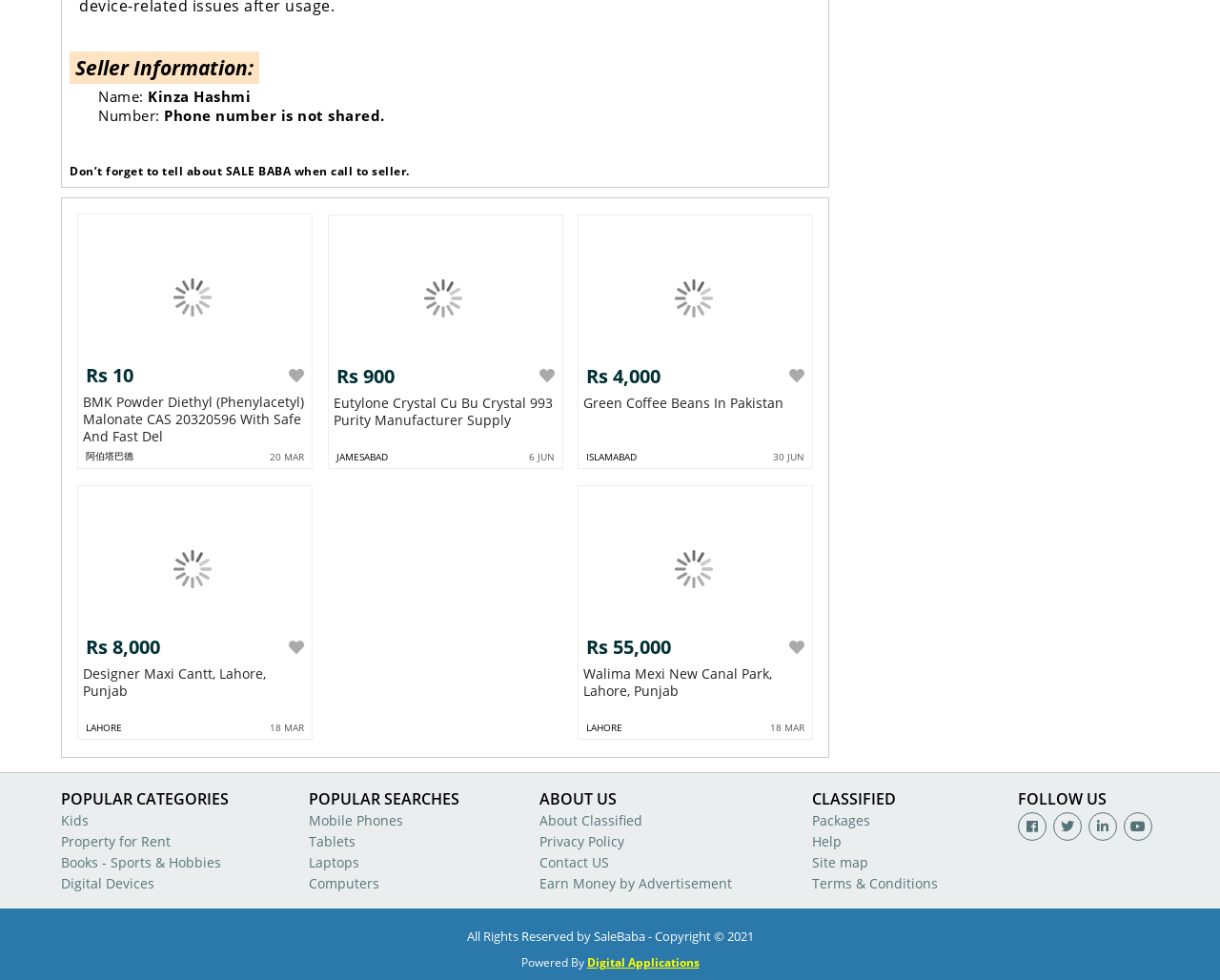What is the copyright year?
Using the visual information, respond with a single word or phrase.

2021